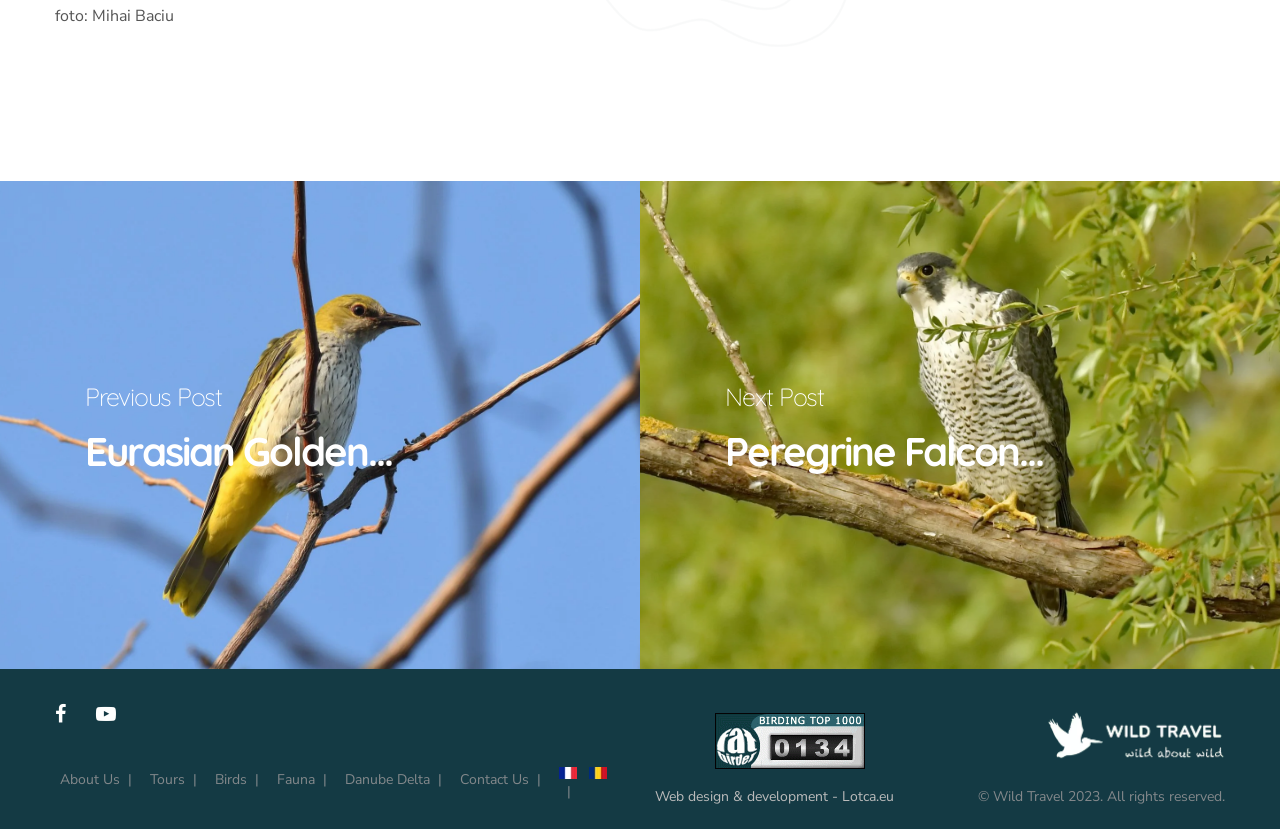What is the previous post about?
Please provide a comprehensive answer based on the information in the image.

The previous post is linked to from the thumbnail with the heading 'Previous Post Eurasian Golden...'.